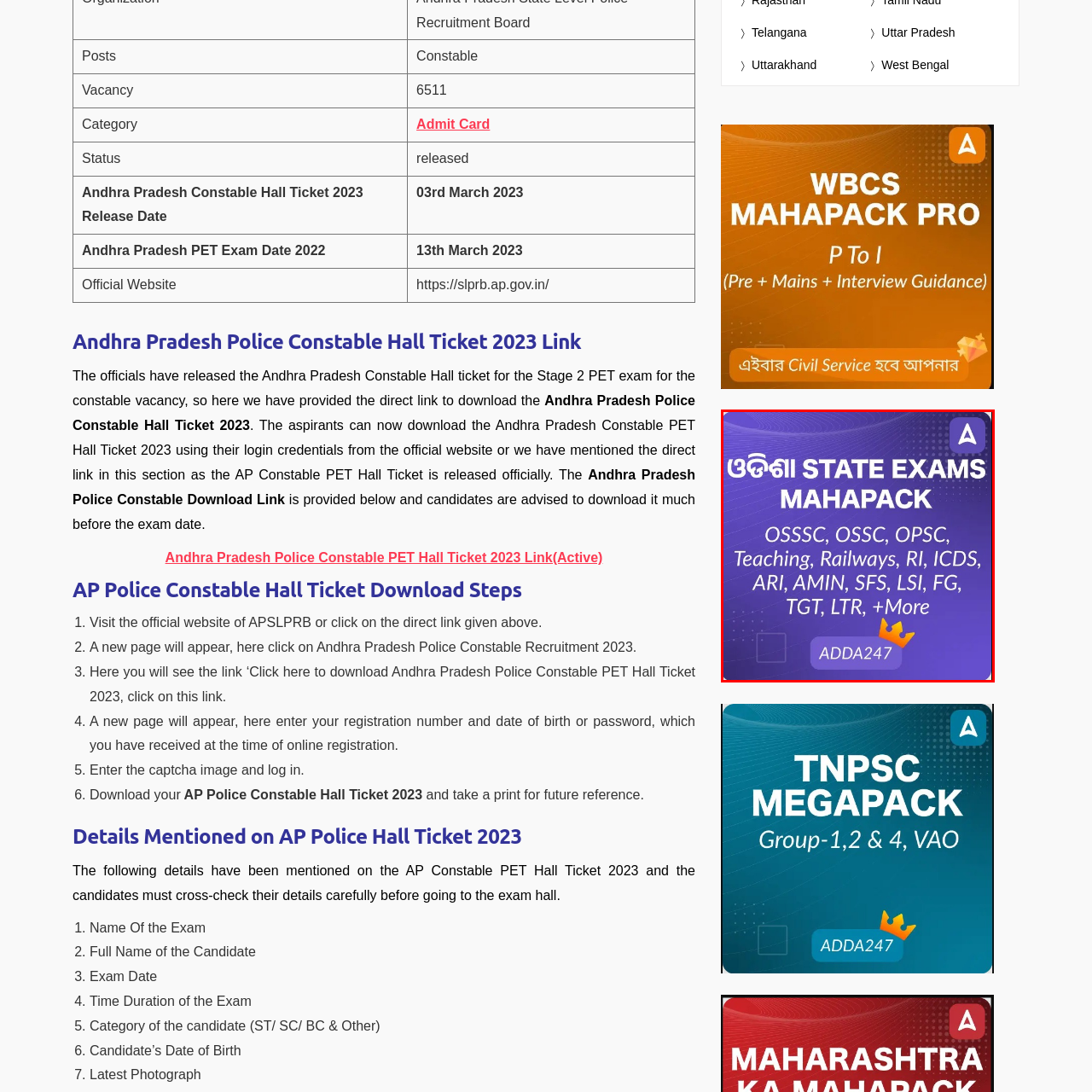What is the language of the text in the upper-left corner?
Observe the image within the red bounding box and generate a detailed answer, ensuring you utilize all relevant visual cues.

The caption explicitly states that the text in the upper-left corner is in Odia, which translates to 'Odisha State Exams Mahapack'.